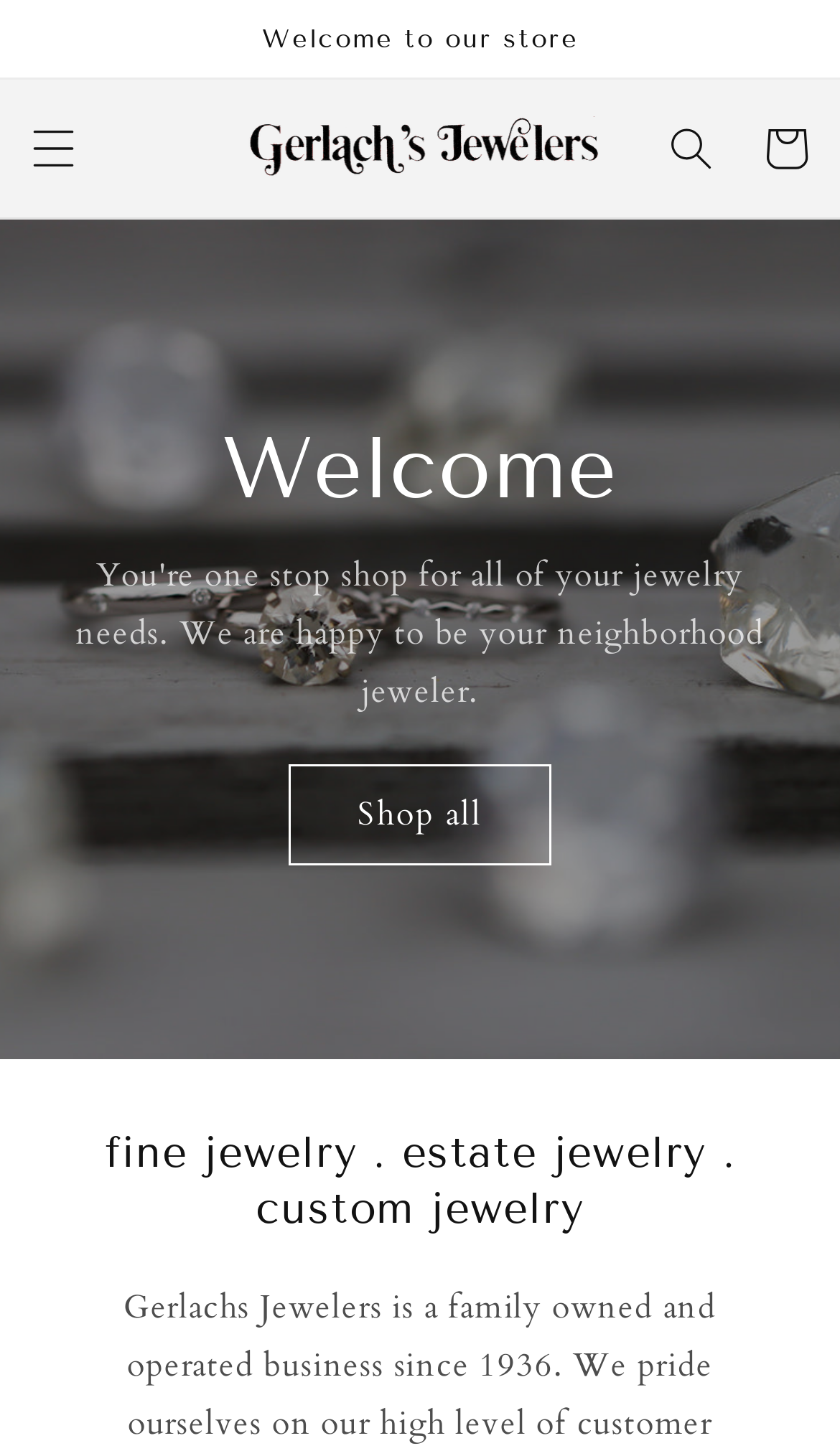Give a one-word or short-phrase answer to the following question: 
What is the main category of products offered?

Jewelry